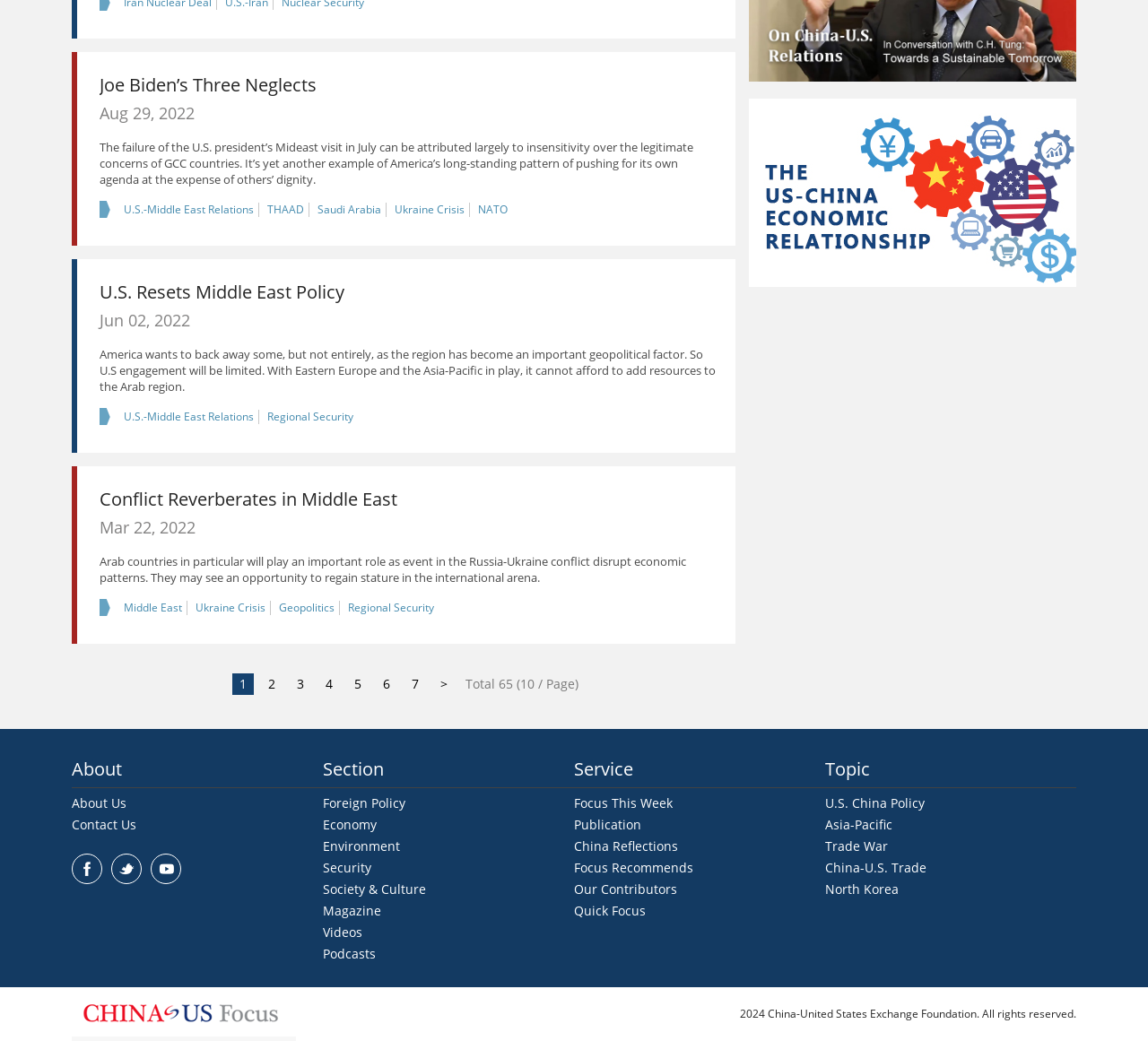Locate the bounding box coordinates of the clickable region necessary to complete the following instruction: "Learn more about U.S.-Middle East Relations". Provide the coordinates in the format of four float numbers between 0 and 1, i.e., [left, top, right, bottom].

[0.104, 0.195, 0.226, 0.208]